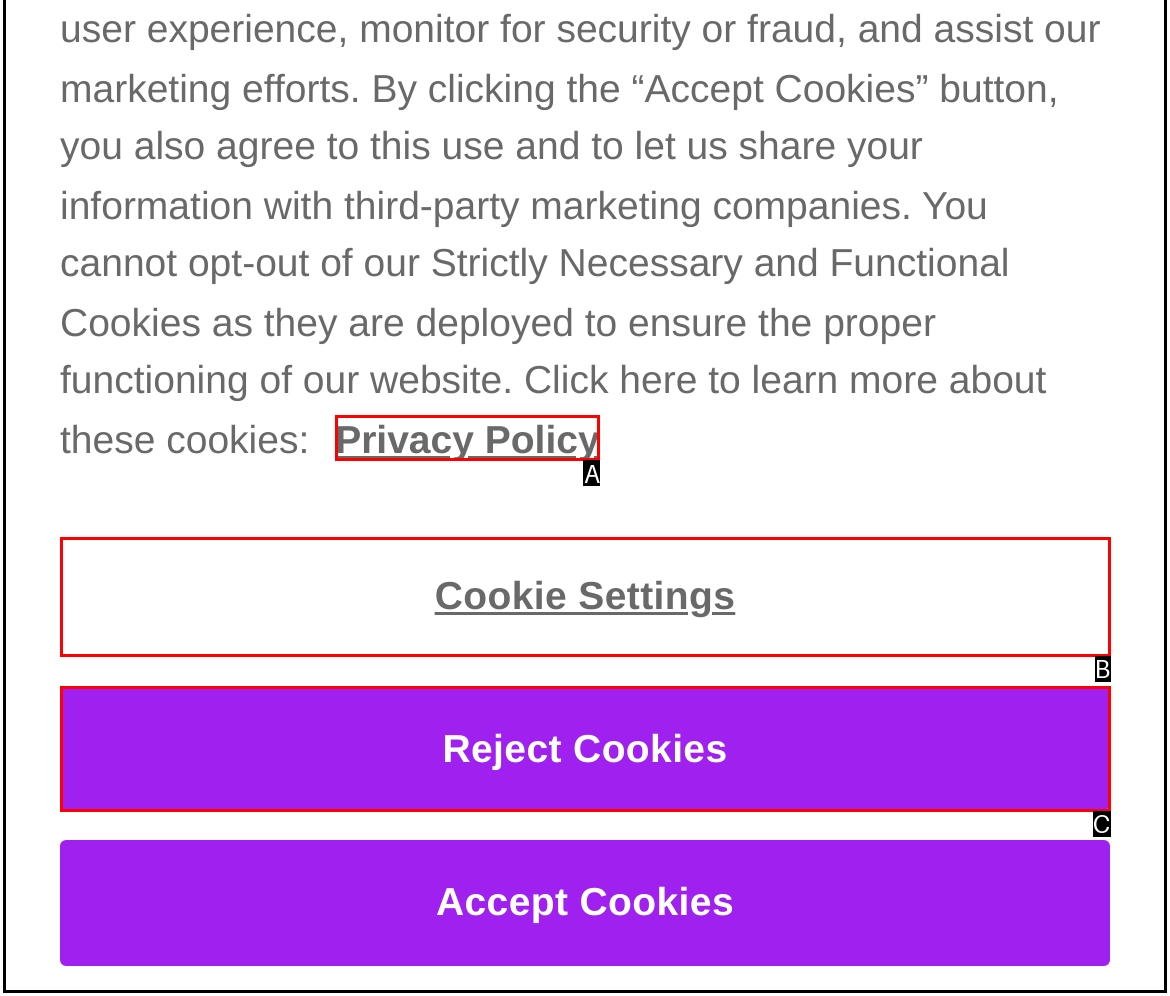From the choices given, find the HTML element that matches this description: Cookie Settings. Answer with the letter of the selected option directly.

B